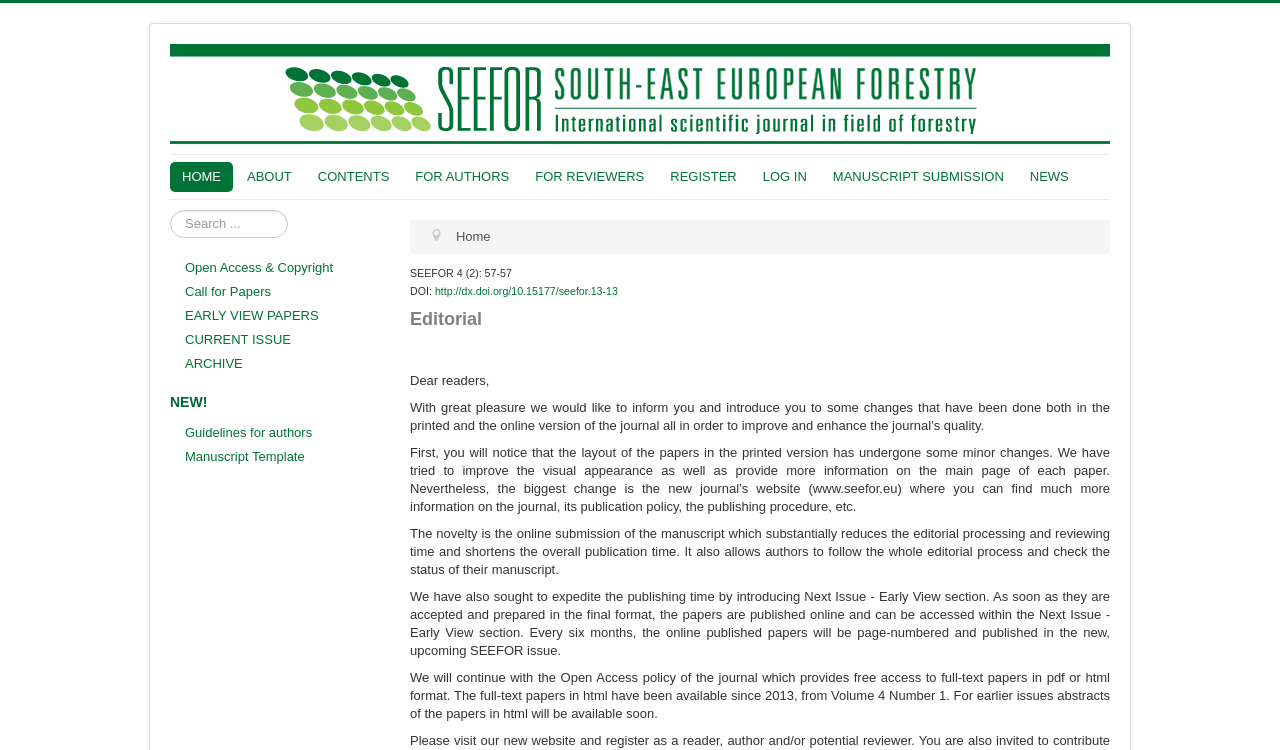What is the purpose of the 'Search...' box?
Use the information from the image to give a detailed answer to the question.

The 'Search...' box is located near the top of the webpage, and it has a magnifying glass icon next to it. This suggests that it is a search function, allowing users to search for specific content within the journal.